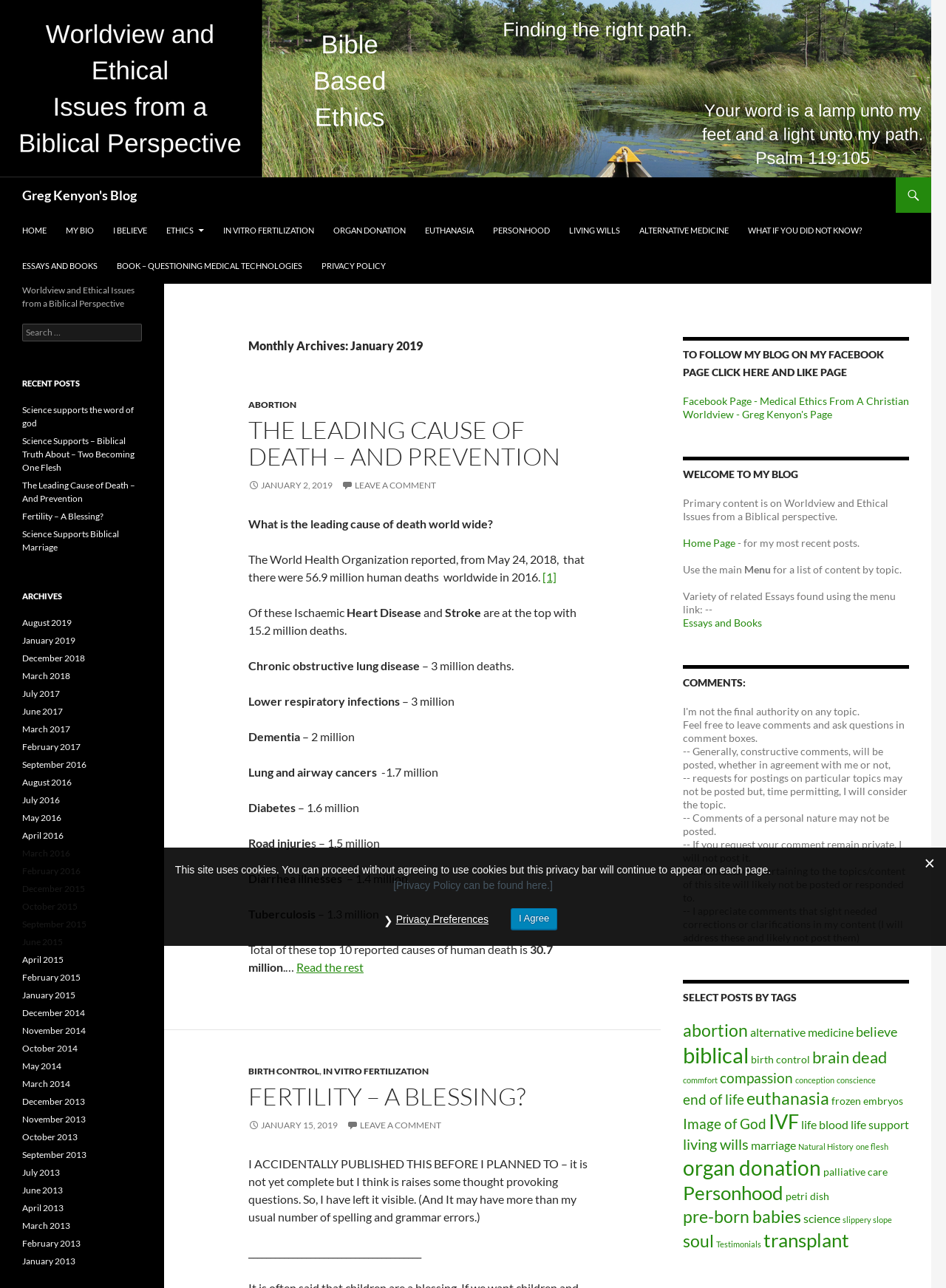Identify the bounding box coordinates of the element that should be clicked to fulfill this task: "Go to 'ESSAYS AND BOOKS'". The coordinates should be provided as four float numbers between 0 and 1, i.e., [left, top, right, bottom].

[0.722, 0.478, 0.805, 0.488]